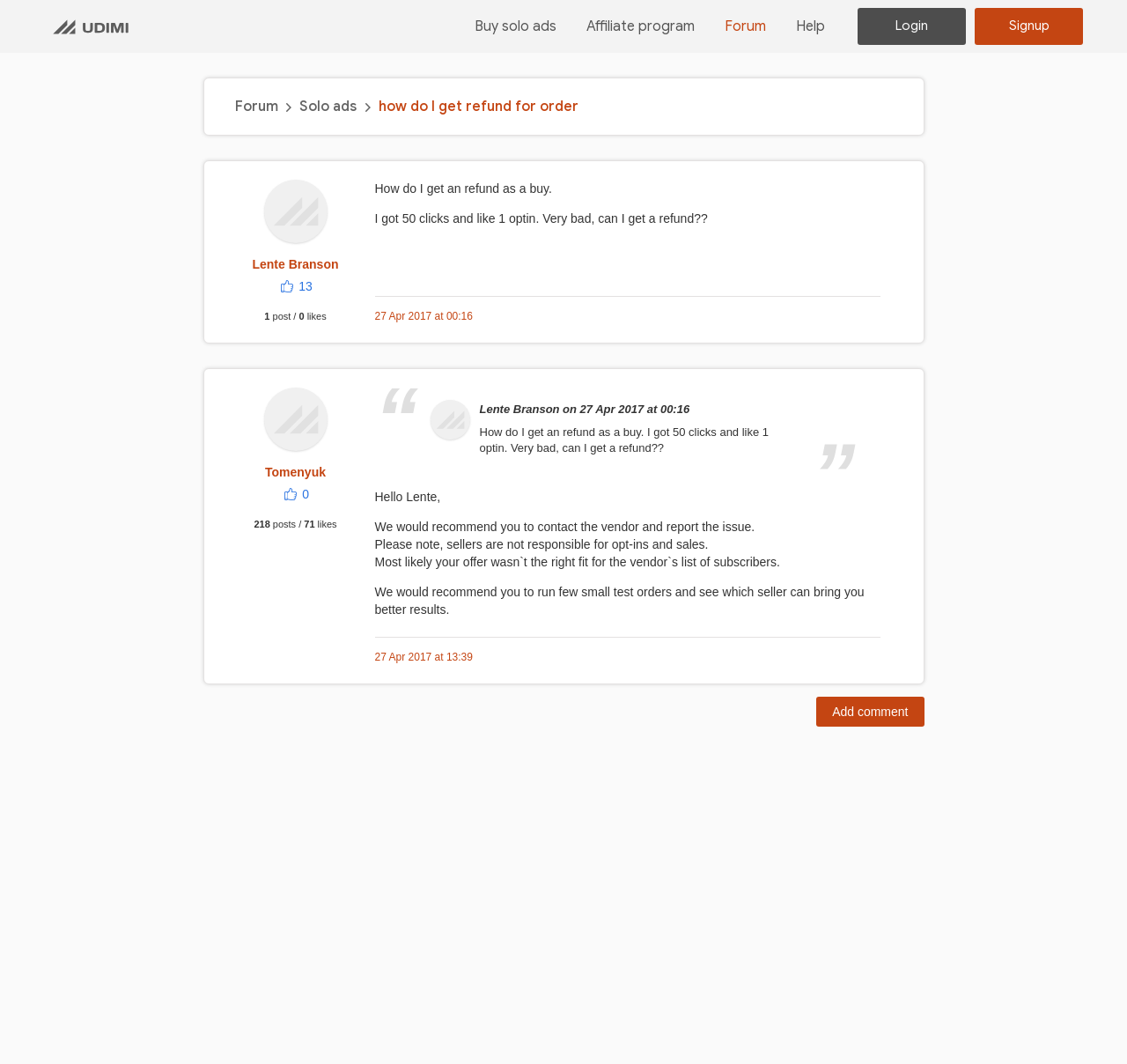Could you determine the bounding box coordinates of the clickable element to complete the instruction: "read about Our Philosophy"? Provide the coordinates as four float numbers between 0 and 1, i.e., [left, top, right, bottom].

None